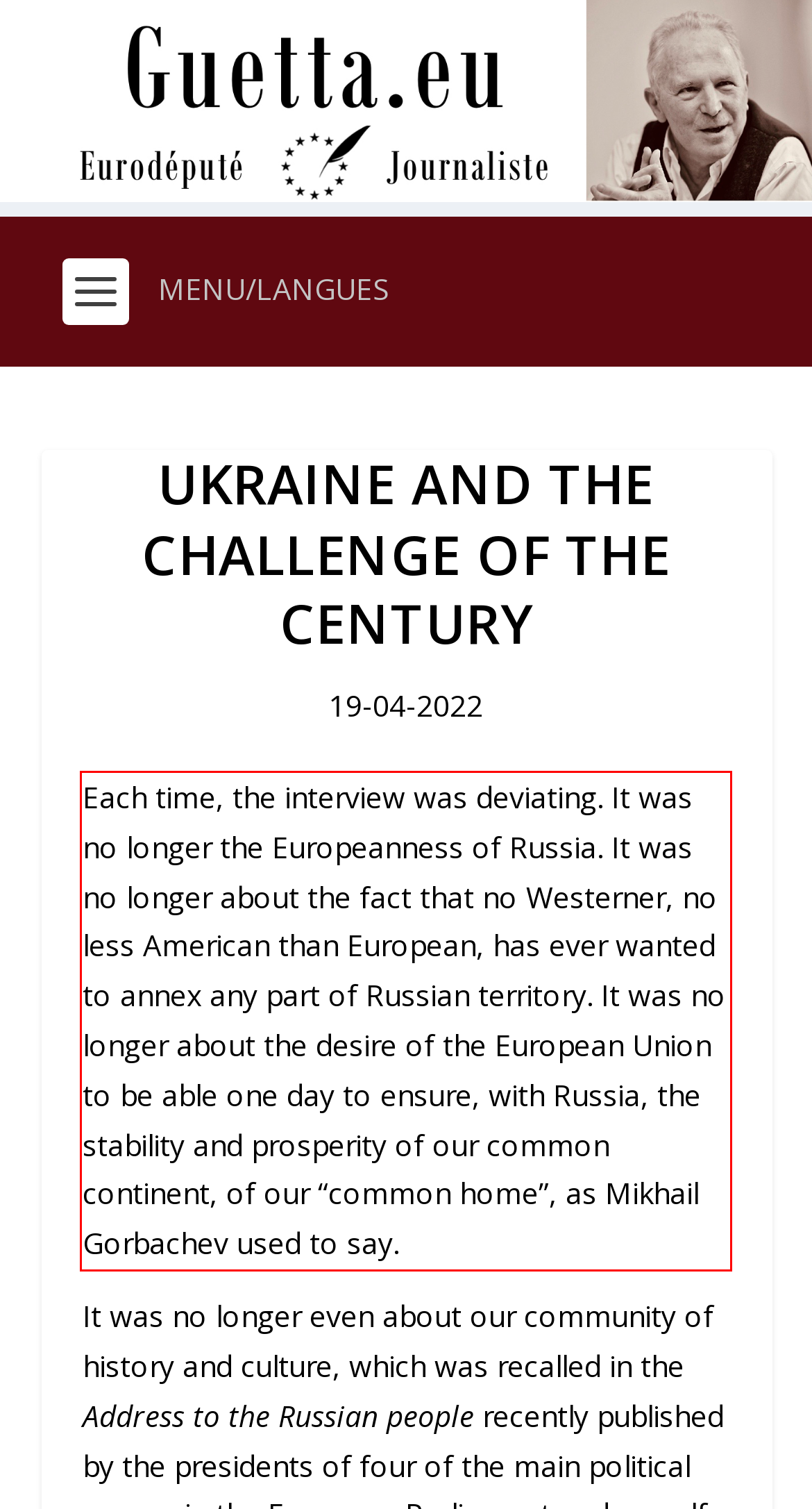There is a UI element on the webpage screenshot marked by a red bounding box. Extract and generate the text content from within this red box.

Each time, the interview was deviating. It was no longer the Europeanness of Russia. It was no longer about the fact that no Westerner, no less American than European, has ever wanted to annex any part of Russian territory. It was no longer about the desire of the European Union to be able one day to ensure, with Russia, the stability and prosperity of our common continent, of our “common home”, as Mikhail Gorbachev used to say.